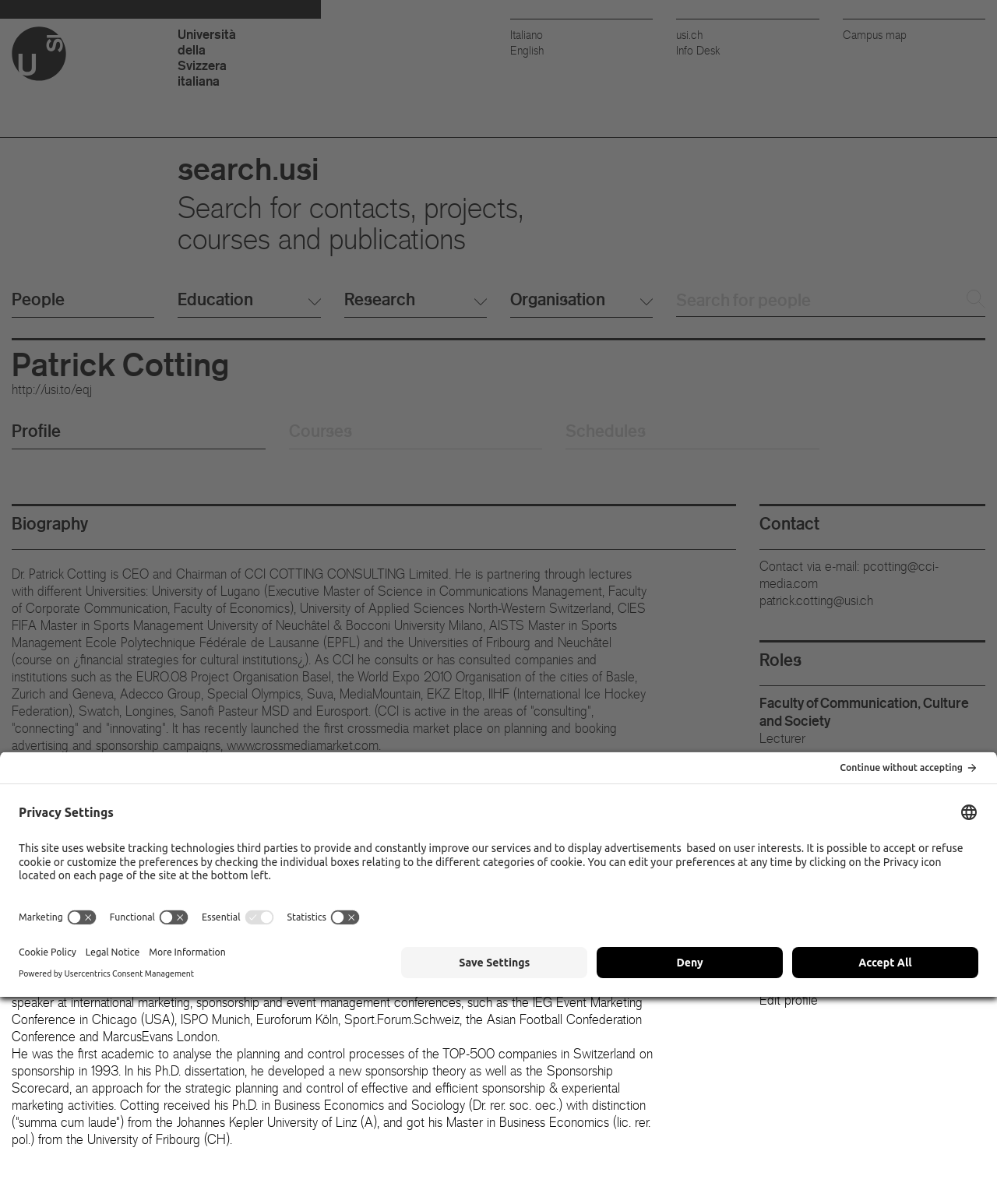Determine the bounding box coordinates of the UI element described by: "Lugano Campus".

[0.345, 0.678, 0.423, 0.691]